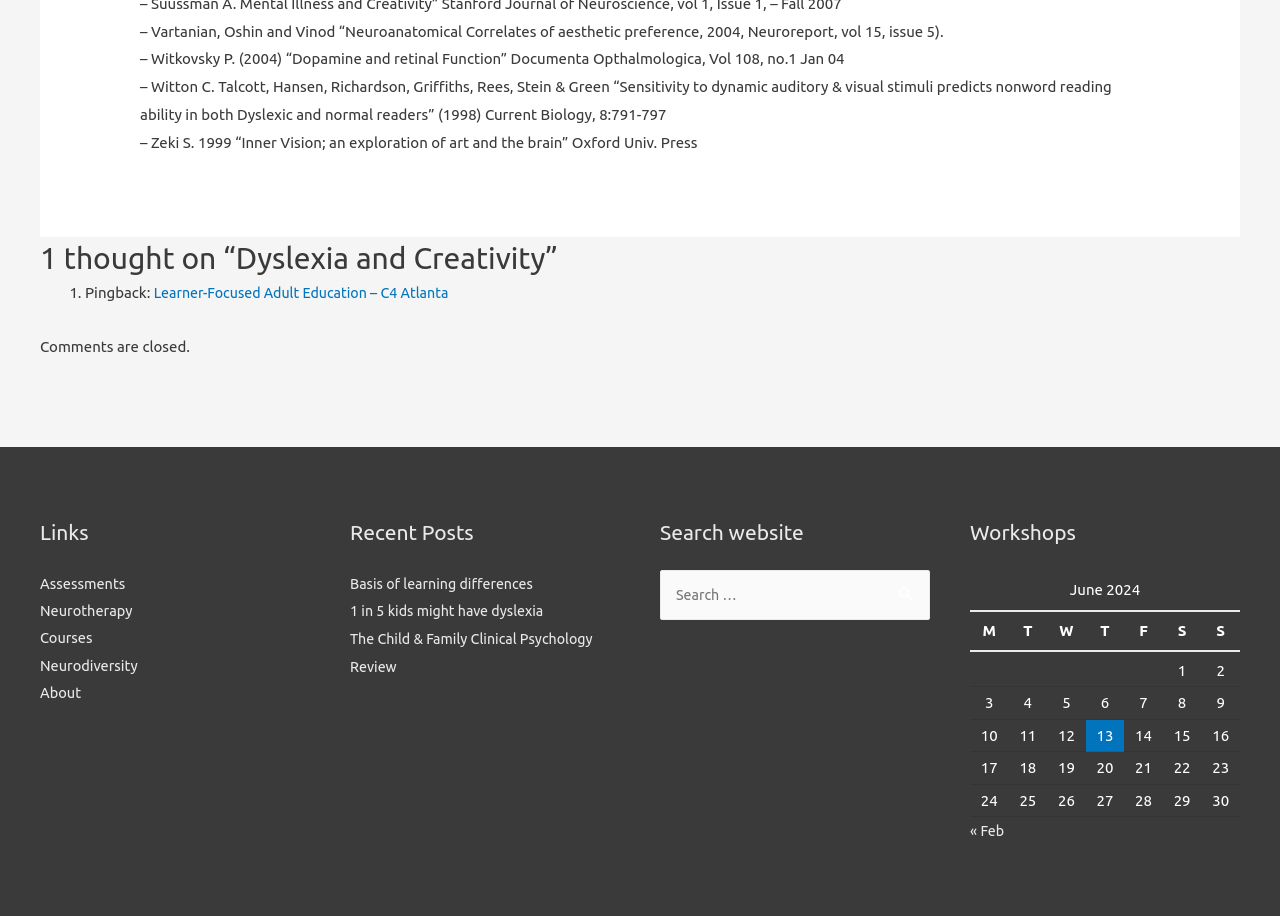Using the elements shown in the image, answer the question comprehensively: What is the topic of the references at the top of the page?

The references at the top of the page are a list of academic citations related to neuroscience and psychology. These citations include authors, publication dates, and journal titles, and are likely references for the blog post or website content. They are presented in a static text format and are arranged vertically at the top of the webpage.